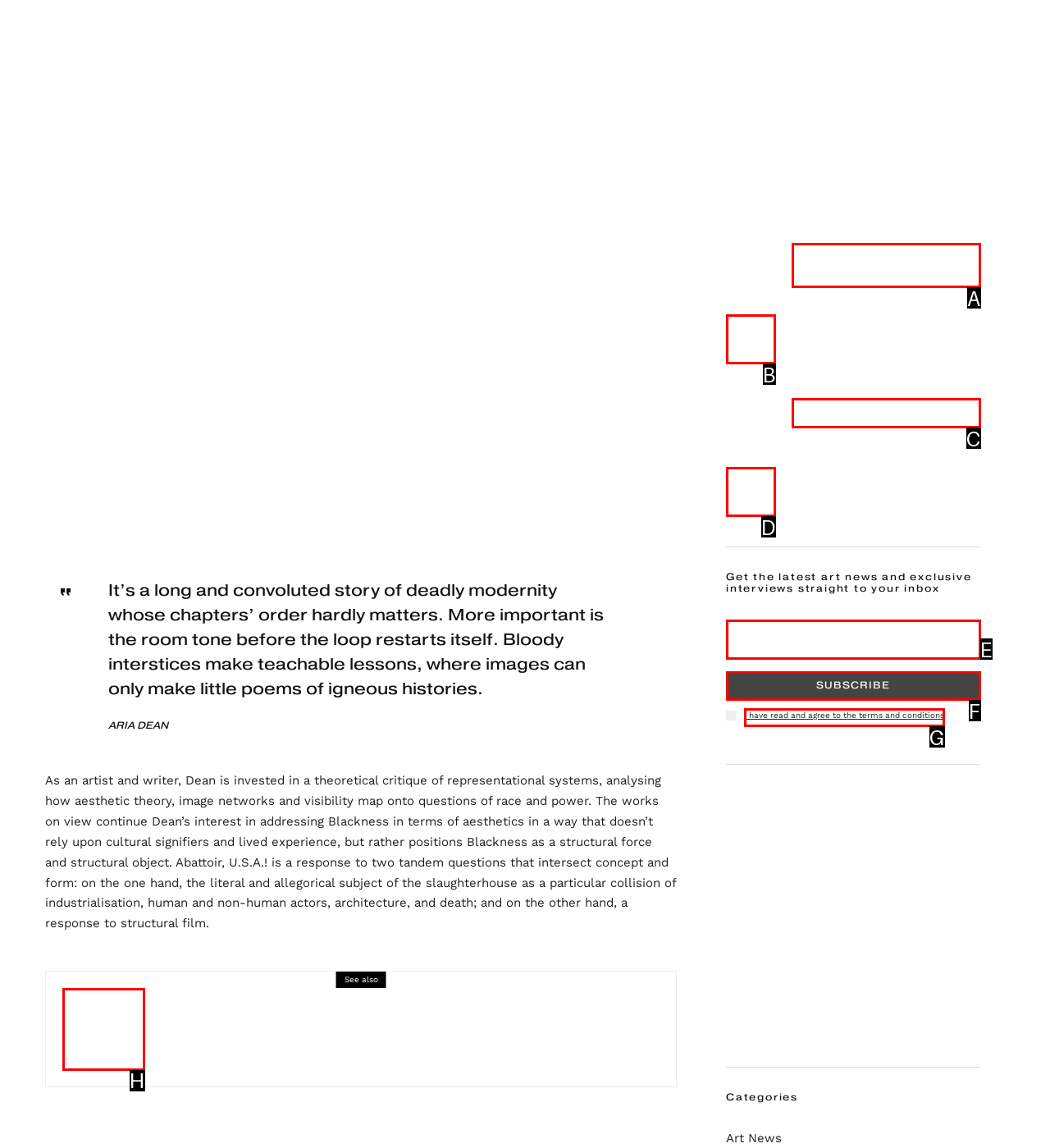Identify the UI element that corresponds to this description: RHEIM ALKADHI: TEMPLATES FOR LIBERATION
Respond with the letter of the correct option.

A